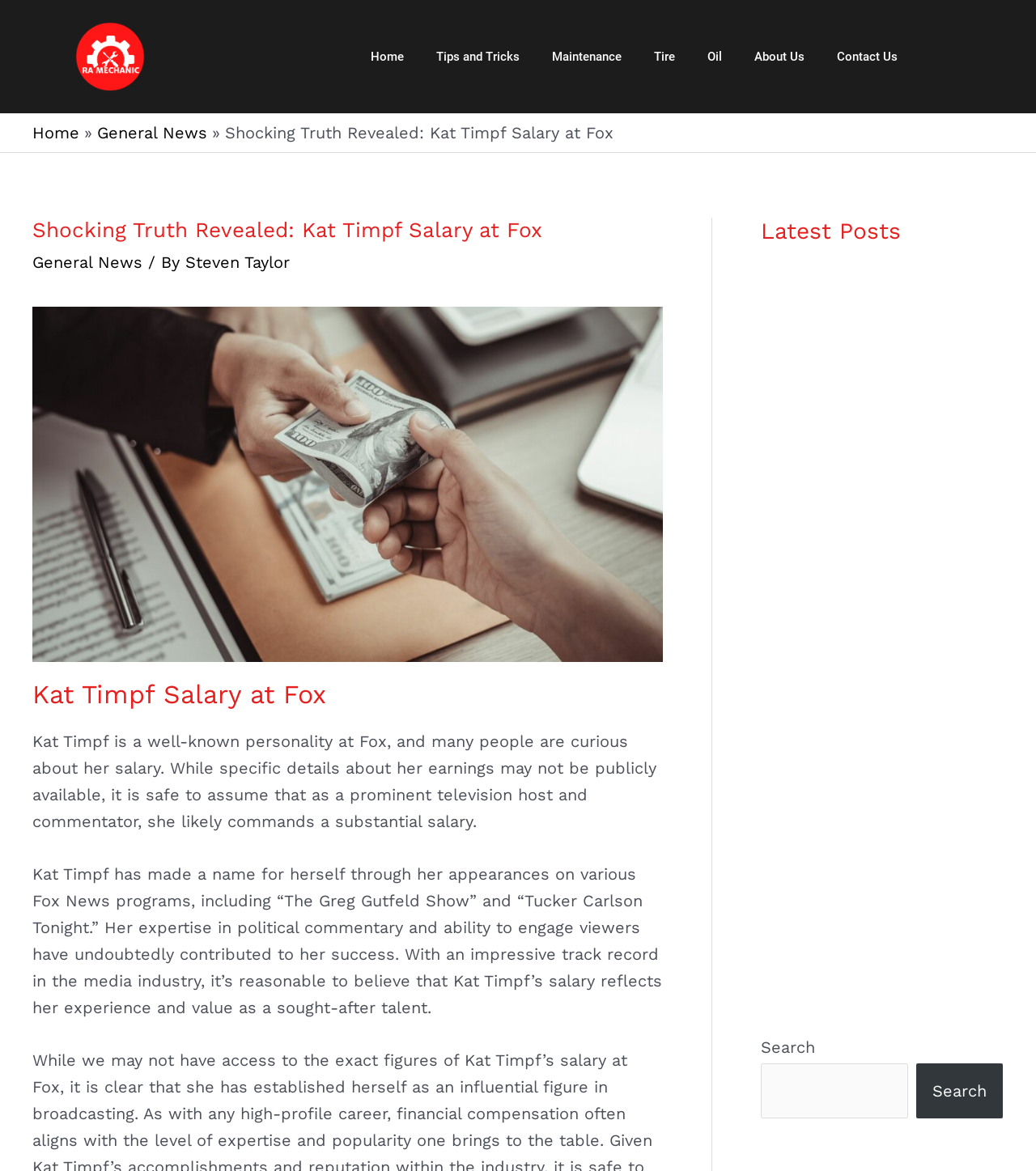Specify the bounding box coordinates for the region that must be clicked to perform the given instruction: "Search for something".

[0.734, 0.908, 0.877, 0.955]